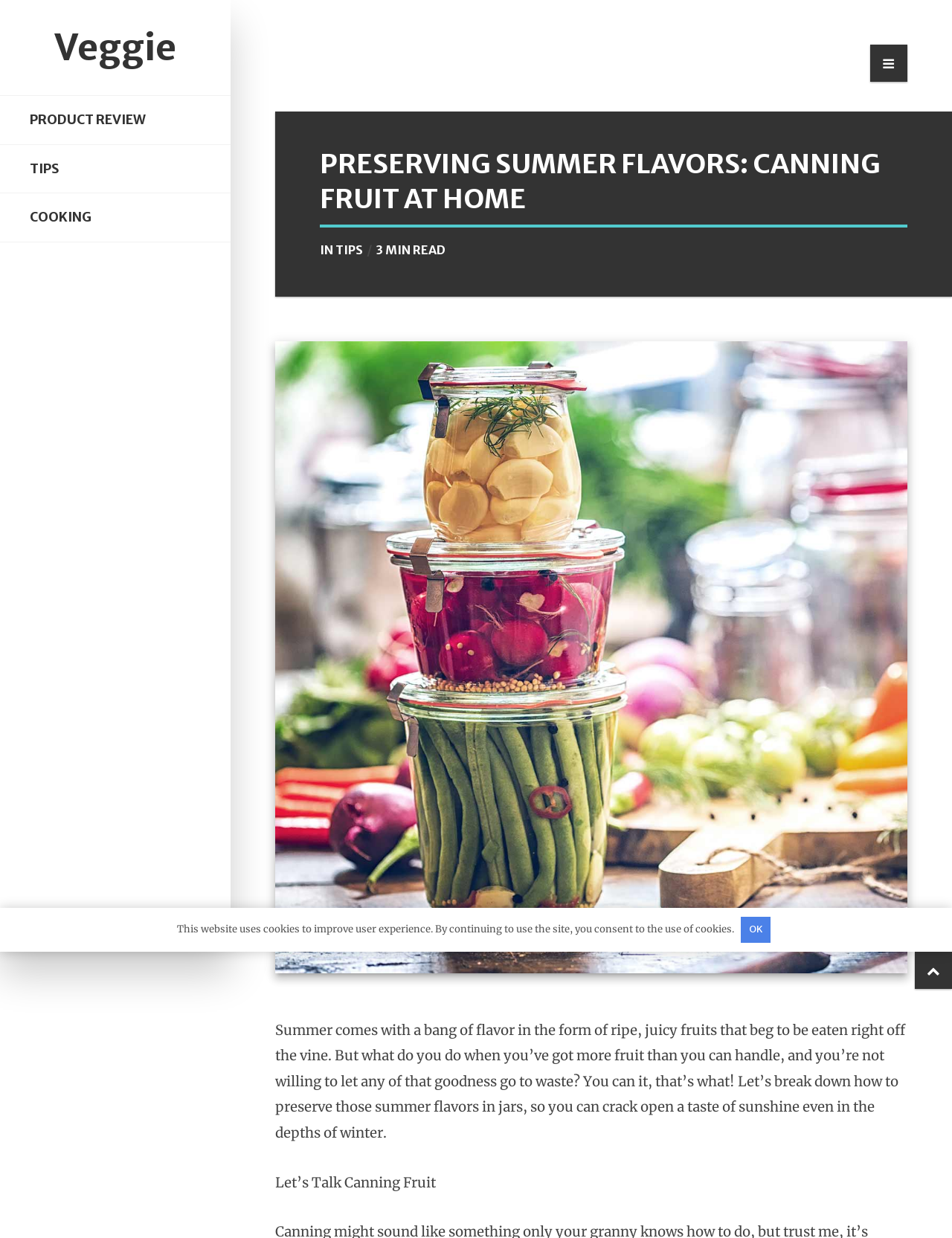Offer an in-depth caption of the entire webpage.

The webpage is about preserving summer flavors by canning fruit at home. At the top left, there is a link to "Veggie" and a set of links to "PRODUCT REVIEW", "TIPS", and "COOKING" next to it. On the top right, there is a social media icon. 

Below the top navigation, there is a heading that reads "PRESERVING SUMMER FLAVORS: CANNING FRUIT AT HOME". Next to the heading, there is a link to "TIPS" and a text that says "3 MIN READ". 

The main content of the webpage is an image that takes up most of the width, with a descriptive text below it. The text explains the importance of preserving summer fruits and introduces the topic of canning fruit. 

Below the image, there is a subheading that says "Let’s Talk Canning Fruit". 

At the bottom right of the webpage, there is a cookie consent notification with a button to accept.